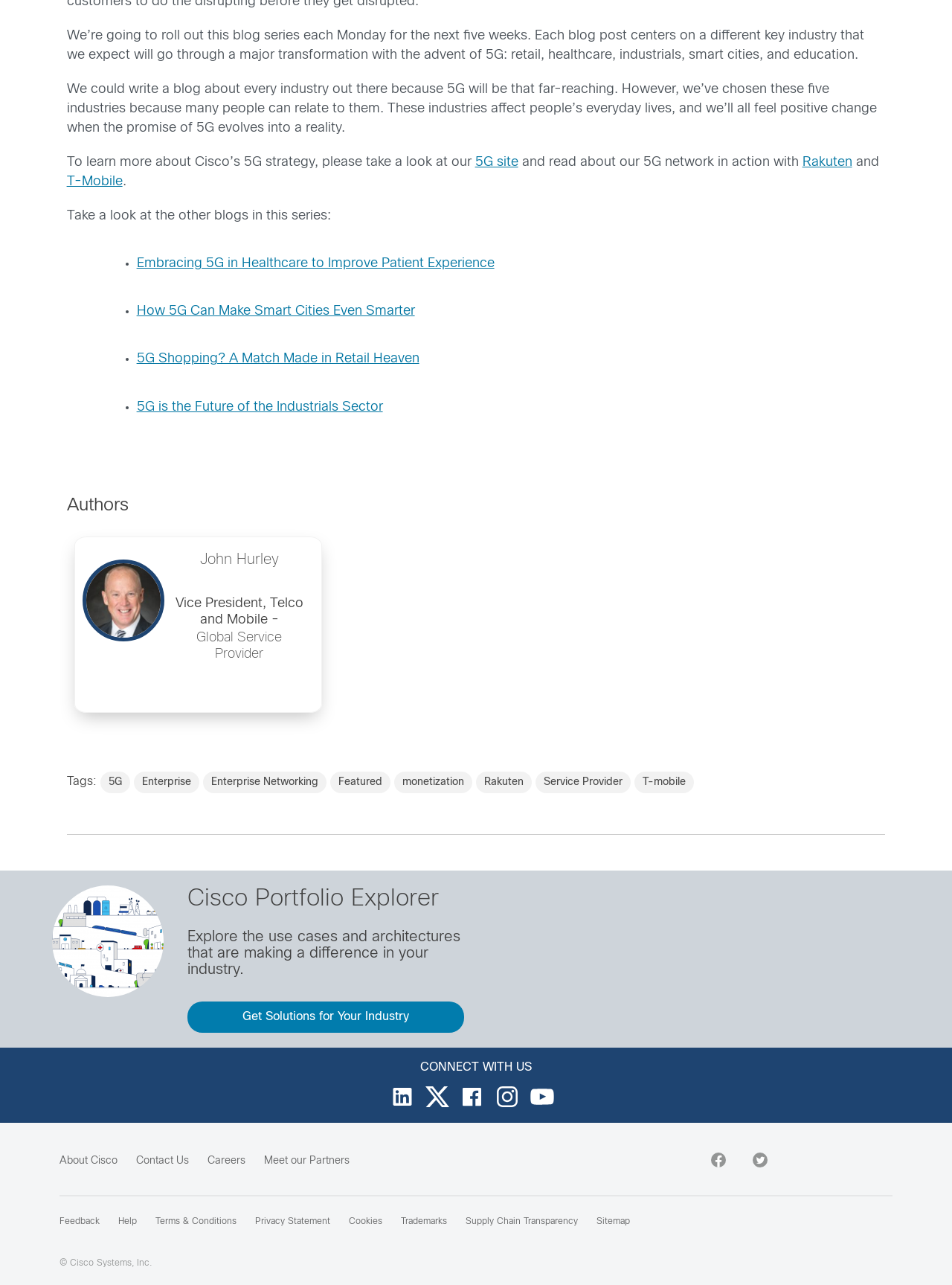Pinpoint the bounding box coordinates of the area that must be clicked to complete this instruction: "Explore the use cases and architectures that are making a difference in your industry".

[0.197, 0.689, 0.492, 0.711]